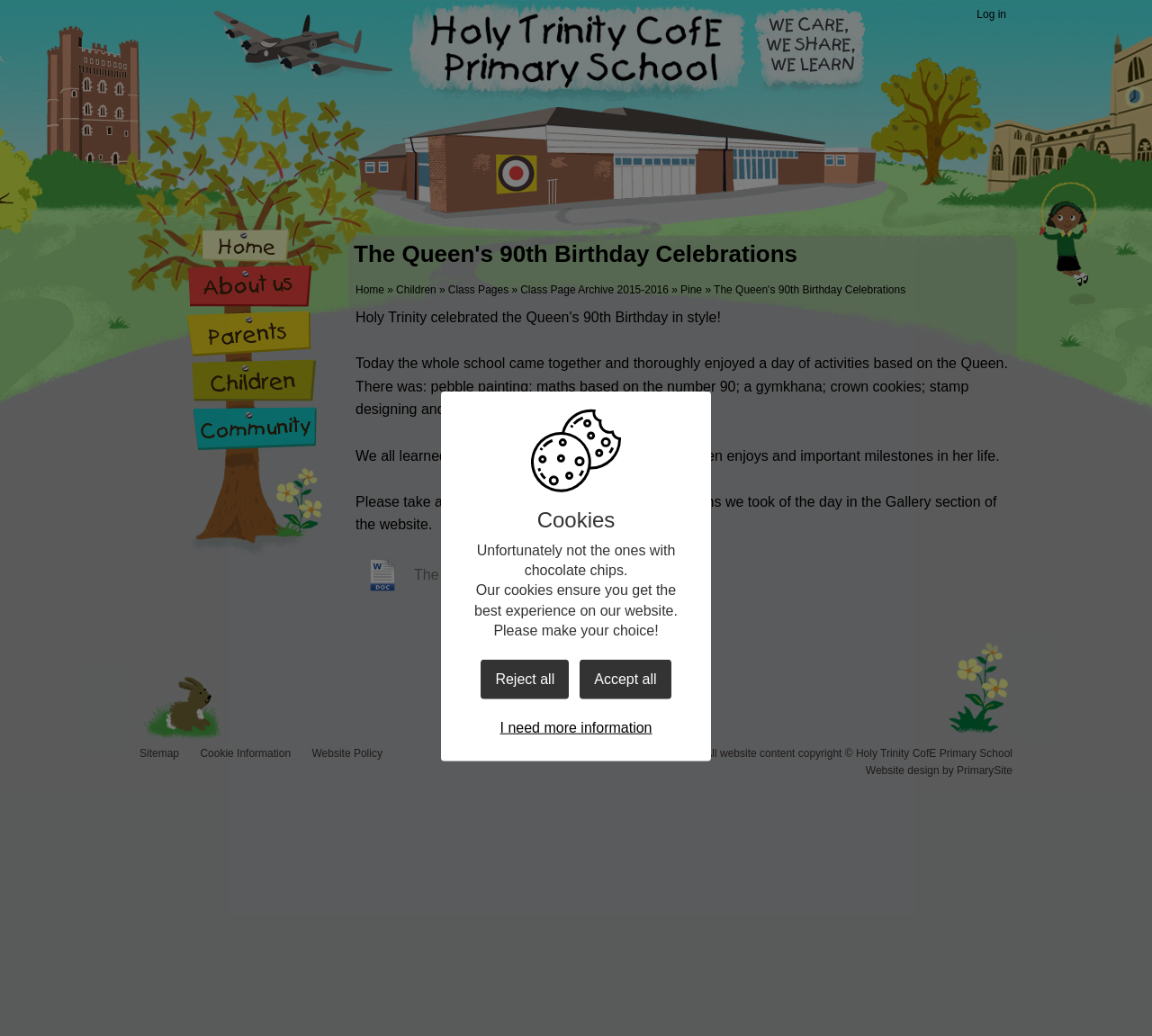Provide the bounding box coordinates of the area you need to click to execute the following instruction: "View the 'Class Page Archive 2015-2016'".

[0.452, 0.273, 0.58, 0.286]